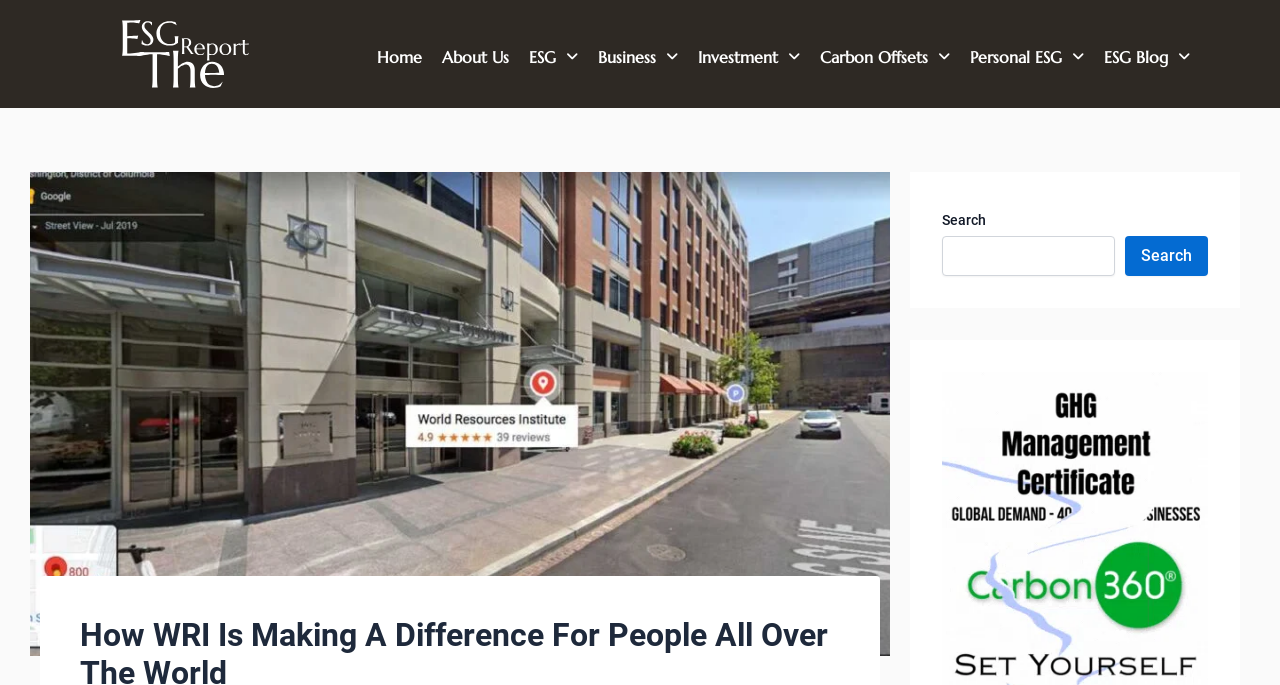Can you determine the bounding box coordinates of the area that needs to be clicked to fulfill the following instruction: "Explore 'ESG' menu"?

[0.405, 0.051, 0.459, 0.115]